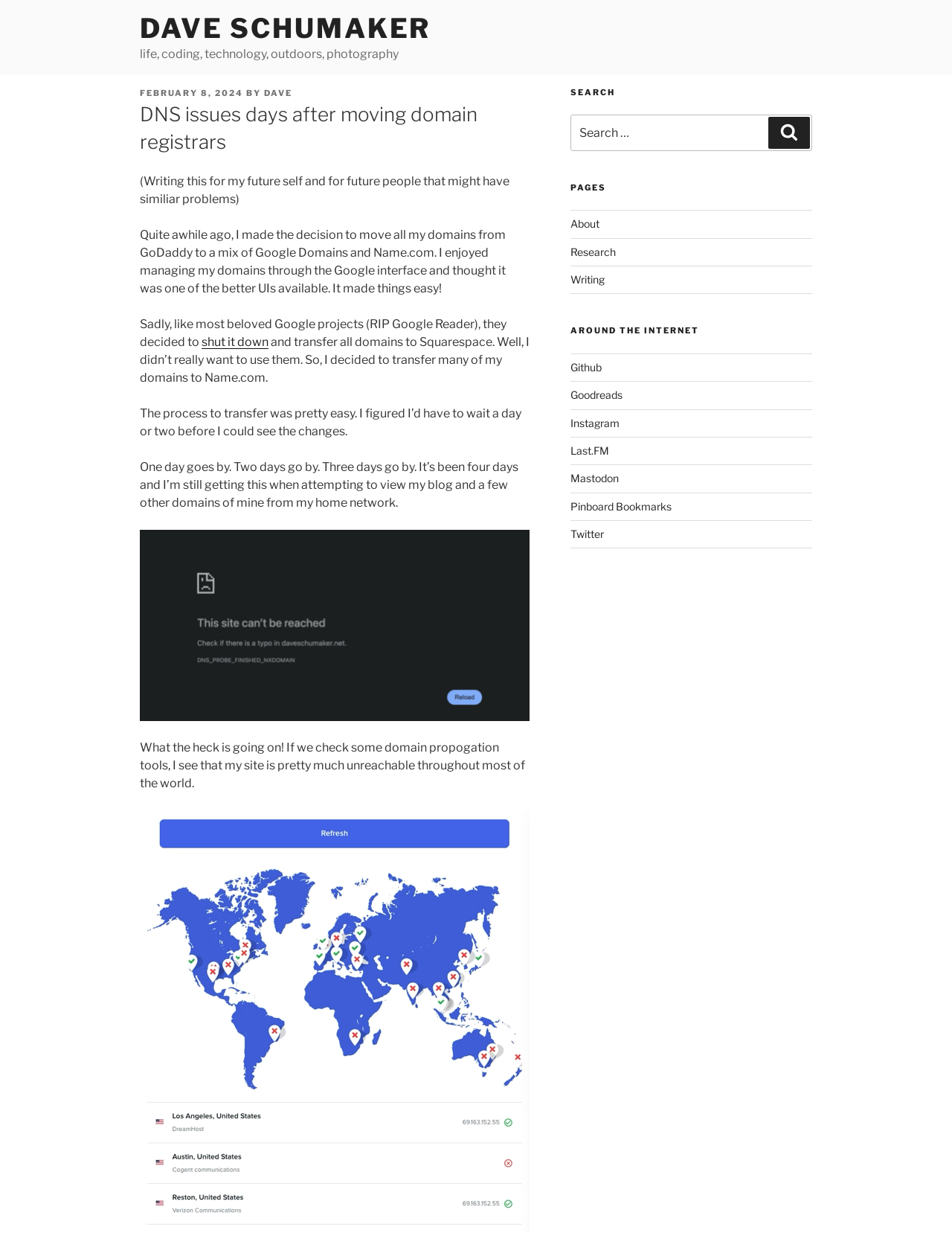Identify the main heading from the webpage and provide its text content.

DNS issues days after moving domain registrars